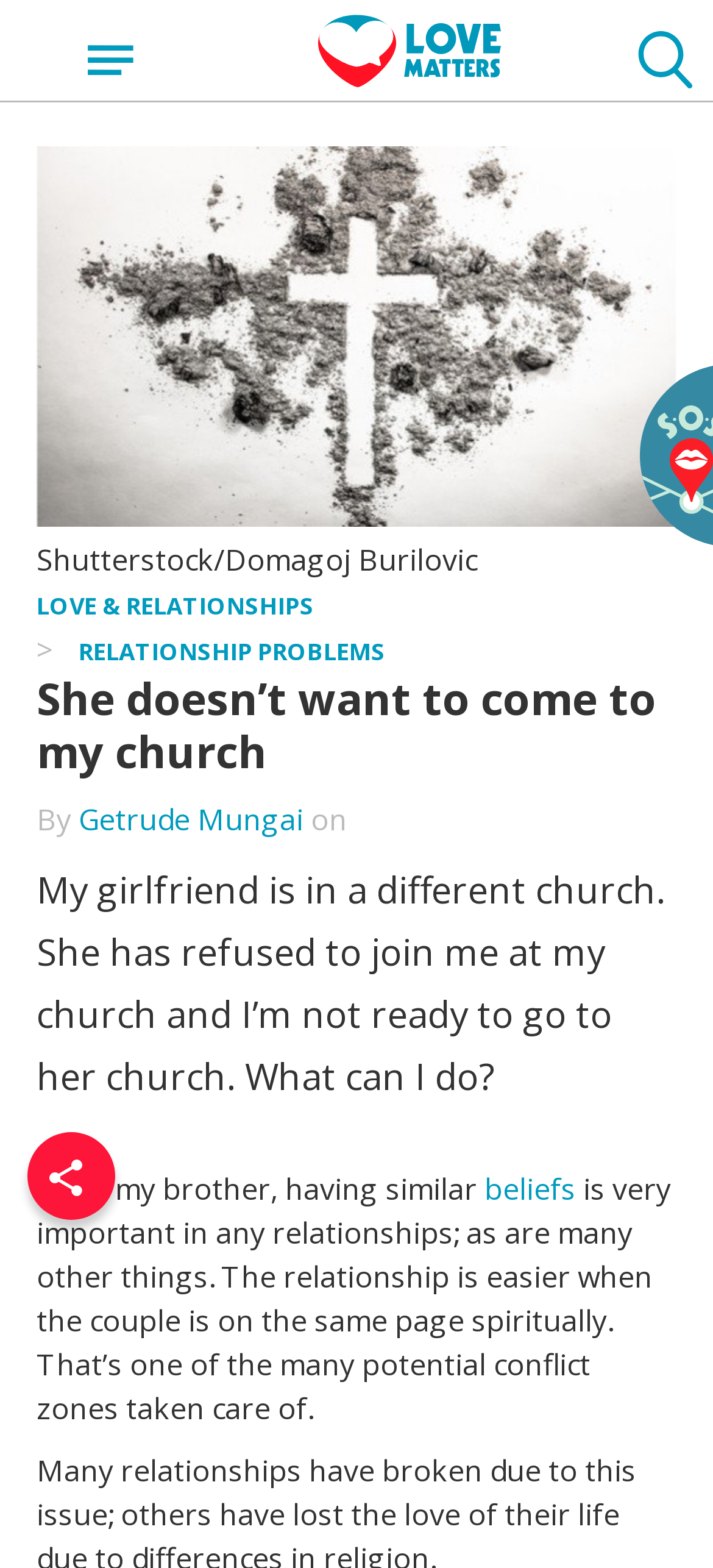Locate the bounding box coordinates of the clickable part needed for the task: "Open the menu".

[0.106, 0.019, 0.224, 0.072]